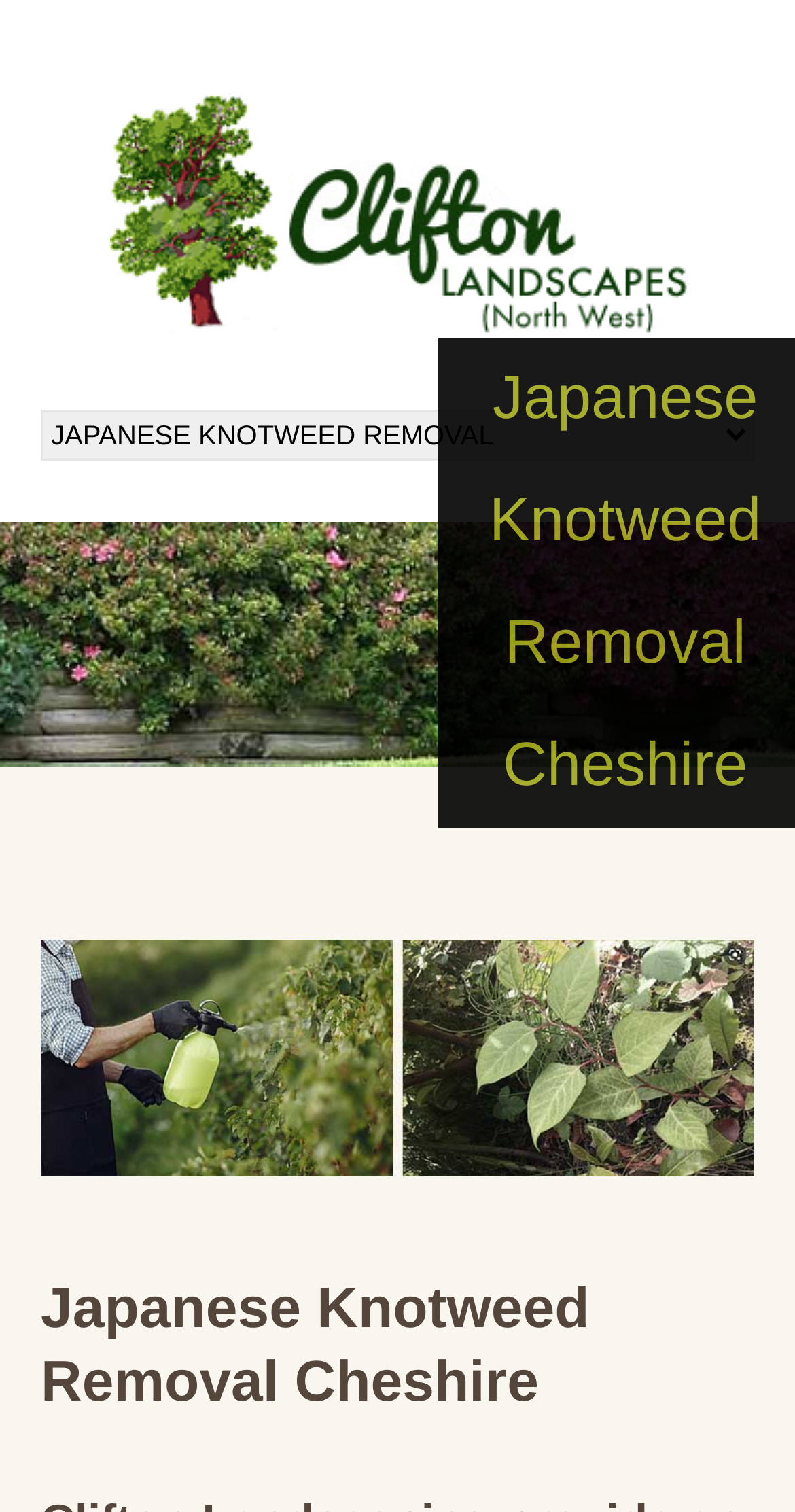Please predict the bounding box coordinates (top-left x, top-left y, bottom-right x, bottom-right y) for the UI element in the screenshot that fits the description: Age at Mental Maturity

None